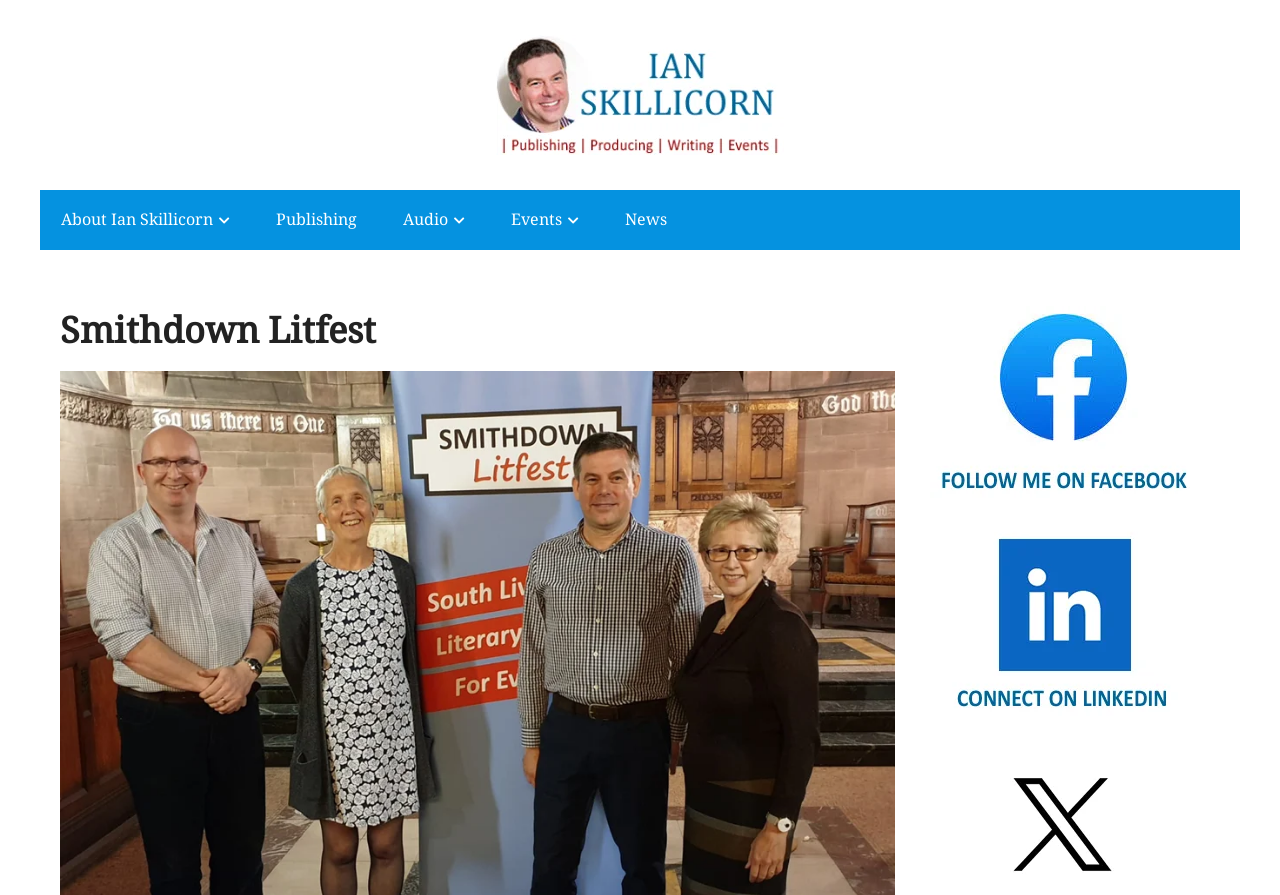Write an exhaustive caption that covers the webpage's main aspects.

The webpage is about Ian Skillicorn, the founder and director of the Smithdown Litfest. At the top, there is a prominent link with no text, taking up a significant portion of the width. Below this, there are five links in a row, each with a distinct title: "About Ian Skillicorn", "Publishing", "Audio", "Events", and "News". These links are positioned horizontally, with "About Ian Skillicorn" on the left and "News" on the right.

Below the row of links, there is a large header that spans almost the entire width, containing the title "Smithdown Litfest". Underneath this header, there are three more links, stacked vertically, with no text. These links are positioned on the right side of the page.

The webpage appears to be a portal to various sections related to Ian Skillicorn and the Smithdown Litfest, with links to different areas of interest such as publishing, audio, events, and news.